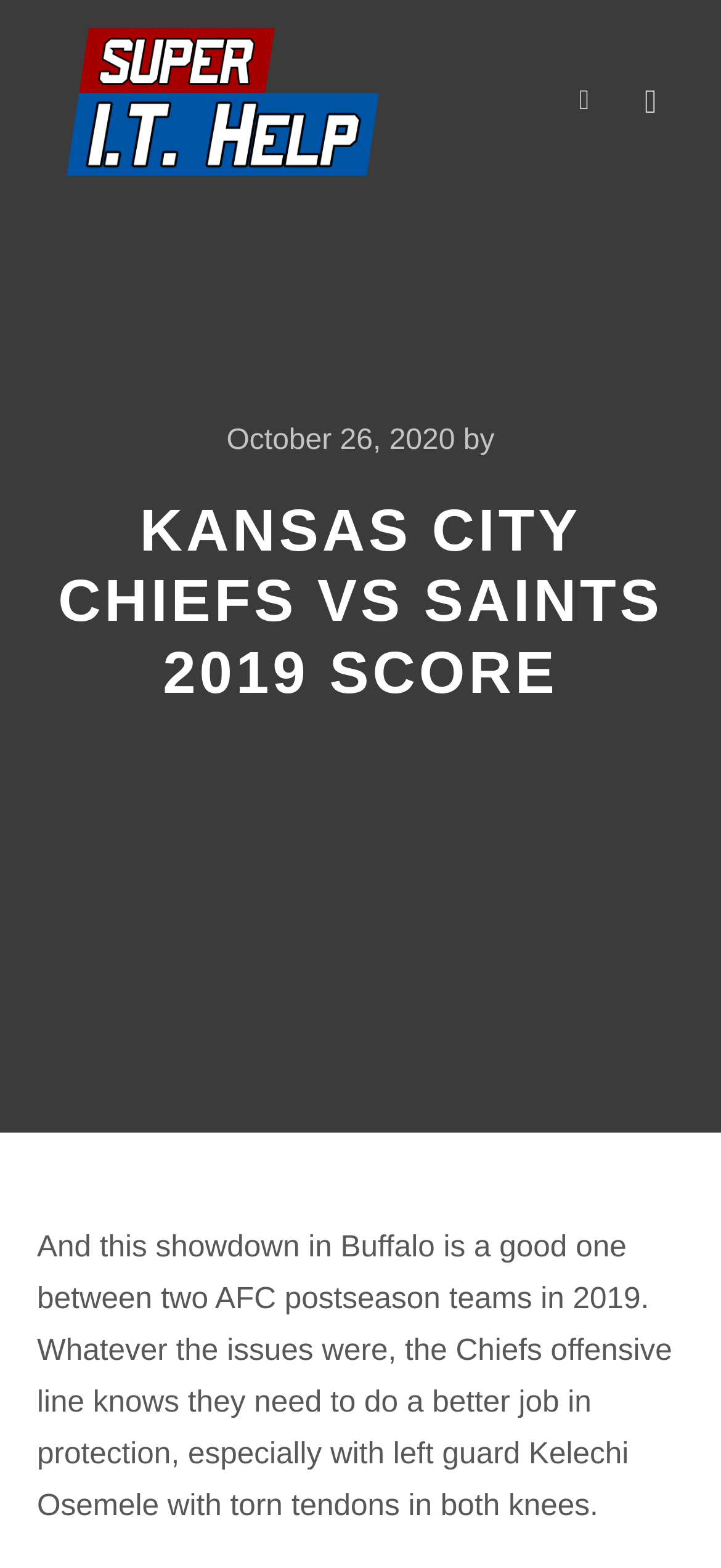Offer an extensive depiction of the webpage and its key elements.

The webpage appears to be an article or blog post about a specific NFL game, namely the 2019 matchup between the Kansas City Chiefs and the Saints. 

At the top left of the page, there are two identical links labeled "SUPER IT Help!" with corresponding images, positioned closely together. 

To the right of these links, there are two buttons: a search button with a magnifying glass icon and a main menu button with three horizontal lines. 

Below these top-level elements, there is a timestamp indicating the date "October 26, 2020", followed by the text "by". 

The main content of the page is headed by a large title "KANSAS CITY CHIEFS VS SAINTS 2019 SCORE", which spans almost the entire width of the page. 

Underneath this title, there is a lengthy paragraph of text that discusses the game, specifically mentioning the Chiefs' offensive line and their need to improve protection, particularly with regards to left guard Kelechi Osemele's injuries.